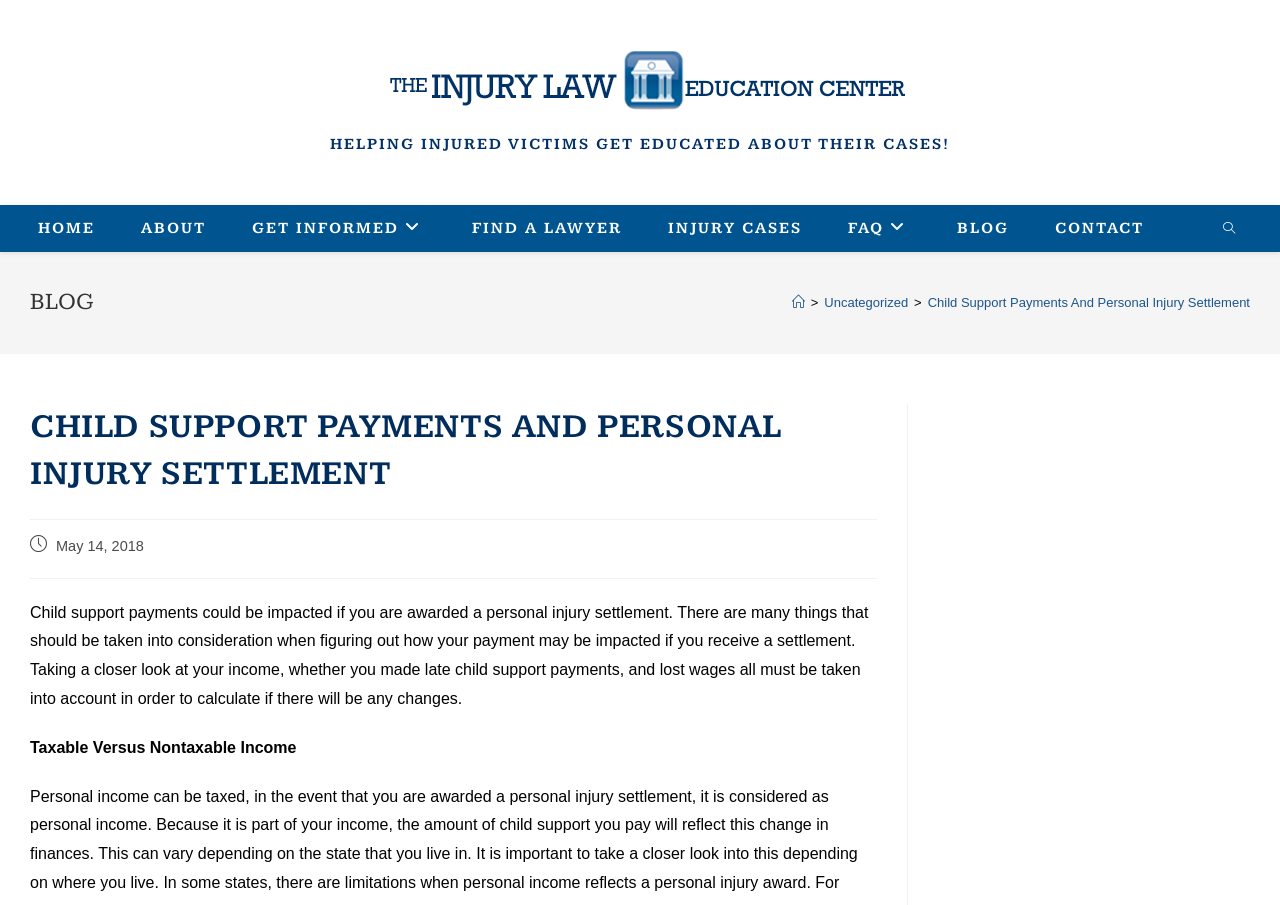Find the bounding box of the web element that fits this description: "Uncategorized".

[0.644, 0.326, 0.709, 0.342]